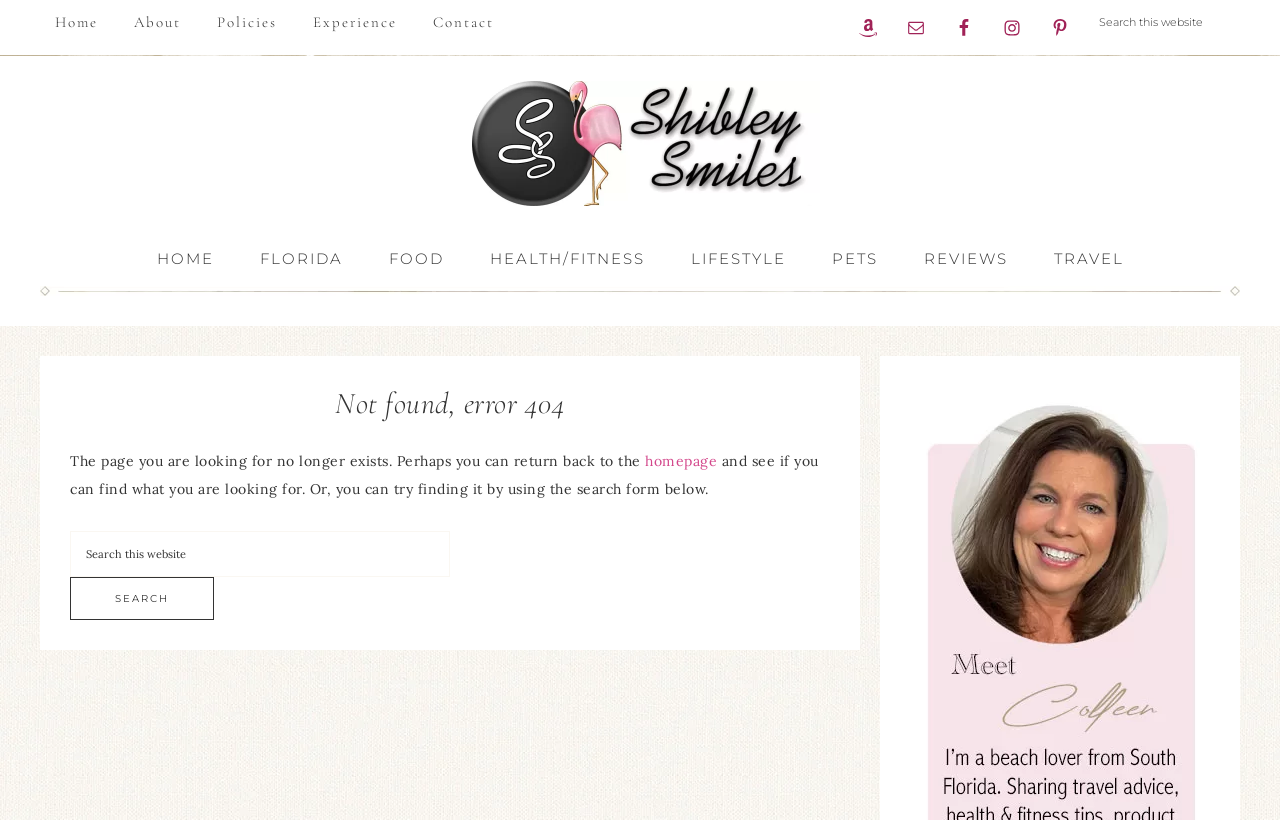Extract the main title from the webpage.

Not found, error 404